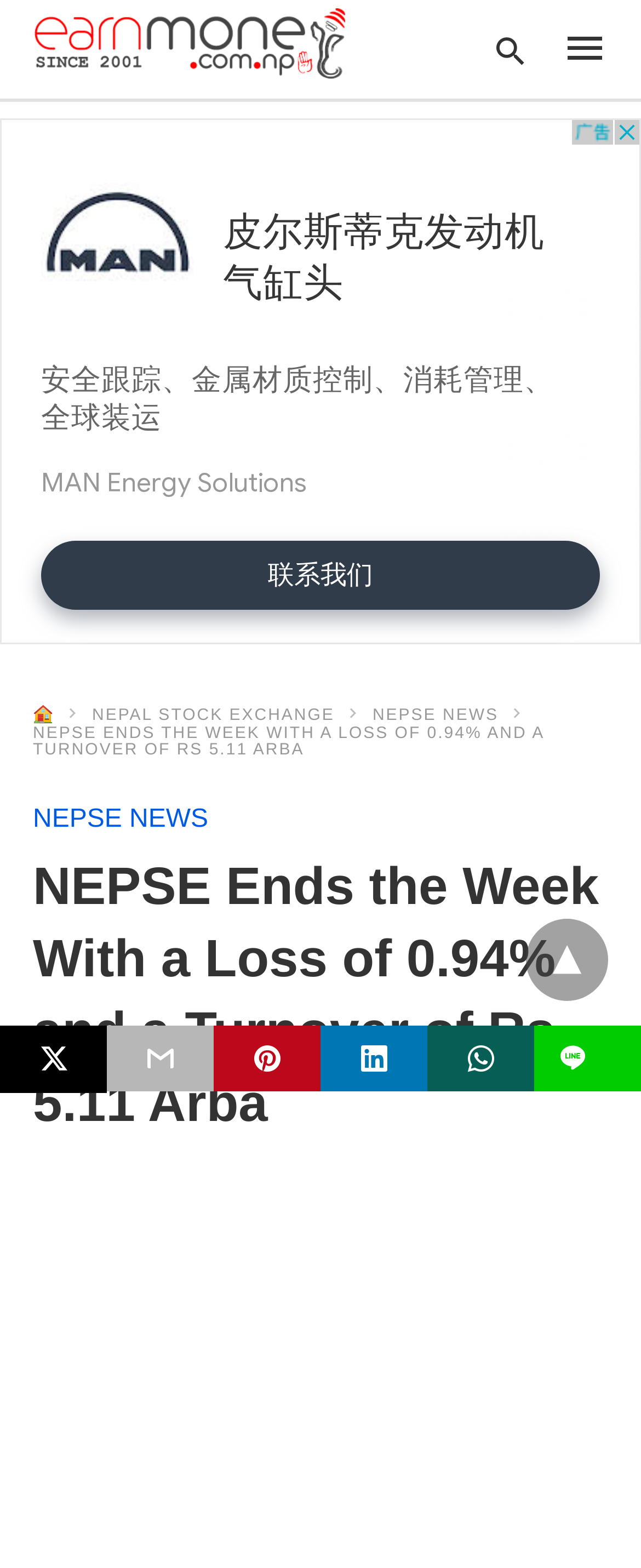Identify the bounding box coordinates for the region of the element that should be clicked to carry out the instruction: "visit NEPAL STOCK EXCHANGE". The bounding box coordinates should be four float numbers between 0 and 1, i.e., [left, top, right, bottom].

[0.144, 0.451, 0.568, 0.462]